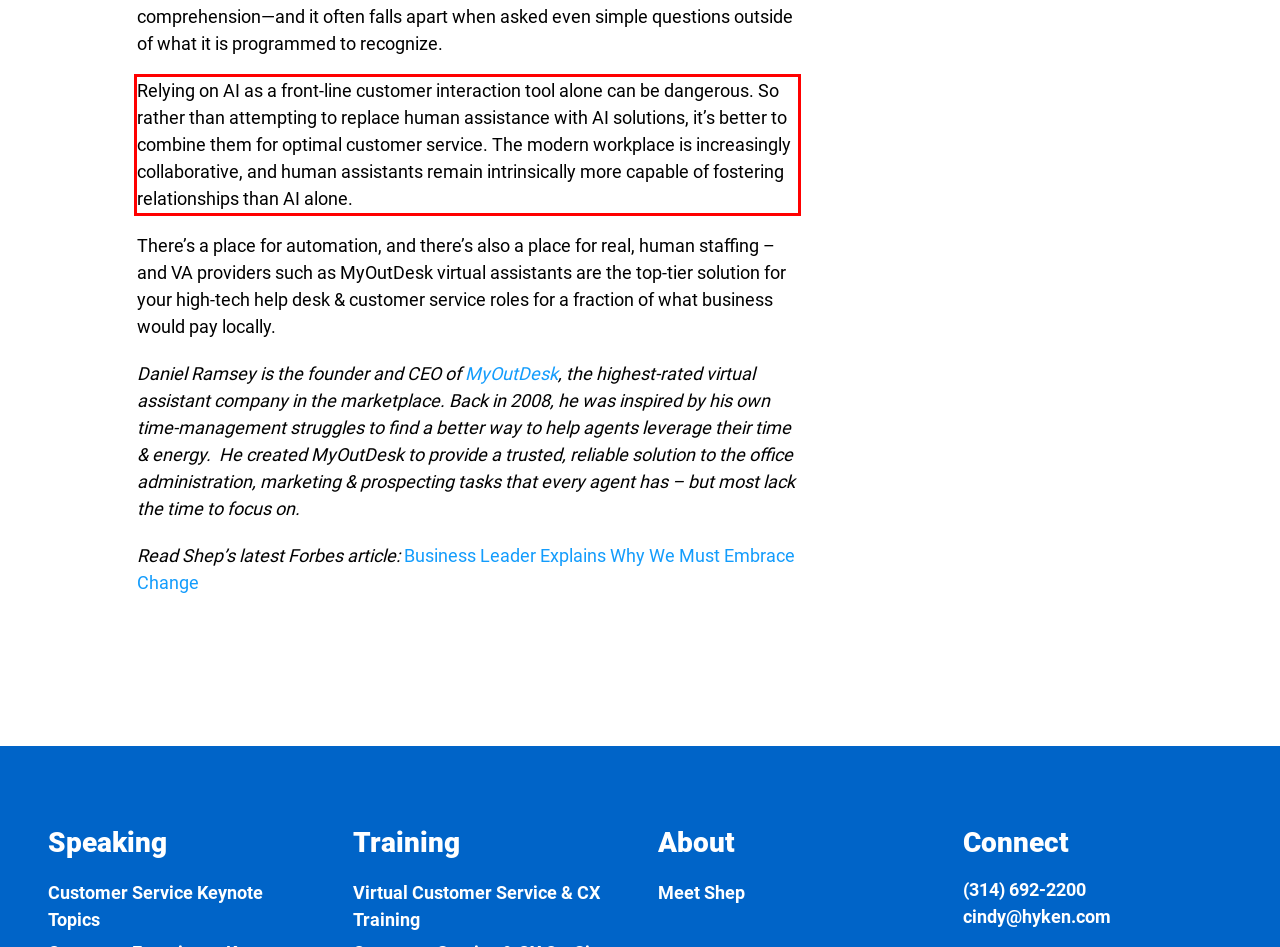Observe the screenshot of the webpage that includes a red rectangle bounding box. Conduct OCR on the content inside this red bounding box and generate the text.

Relying on AI as a front-line customer interaction tool alone can be dangerous. So rather than attempting to replace human assistance with AI solutions, it’s better to combine them for optimal customer service. The modern workplace is increasingly collaborative, and human assistants remain intrinsically more capable of fostering relationships than AI alone.